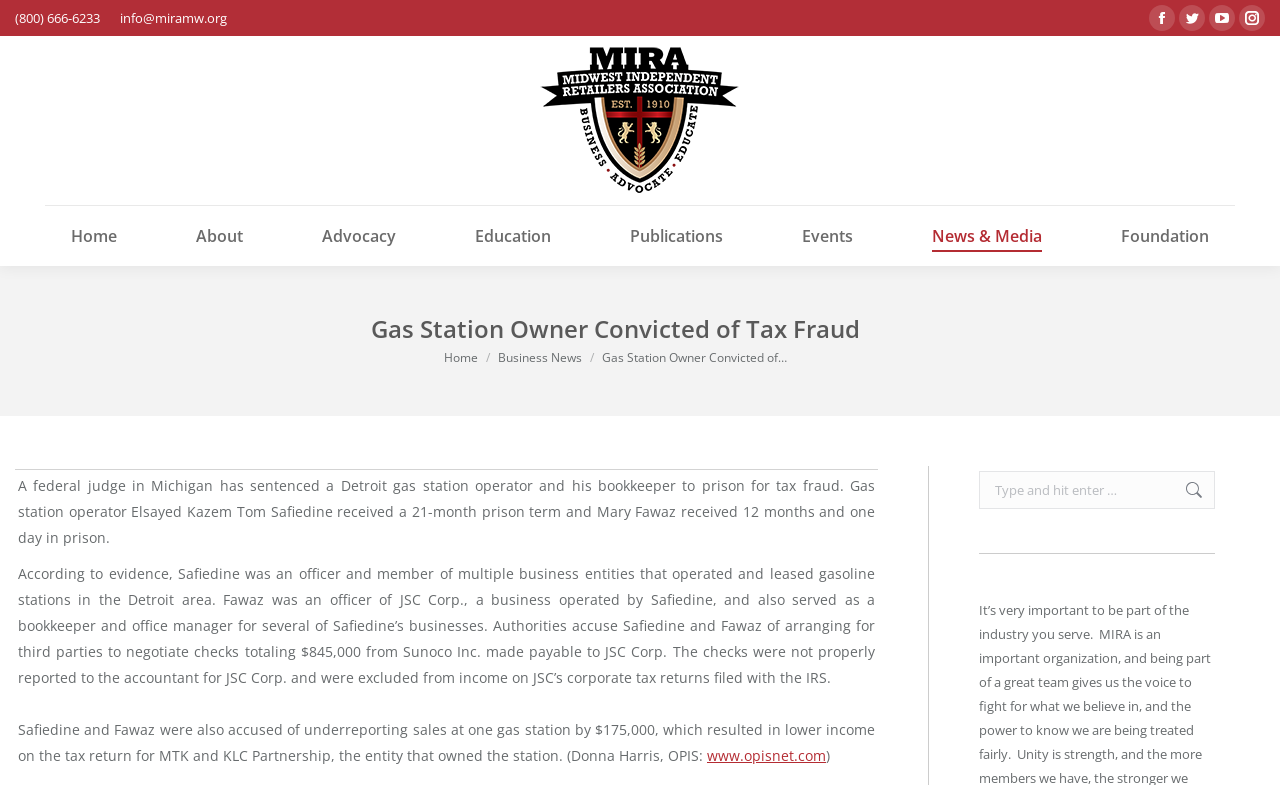Elaborate on the information and visuals displayed on the webpage.

The webpage appears to be a news article from the Michigan Retailers Association (MIRA) website. At the top left corner, there is a phone number and an email address. On the top right corner, there are social media links to Facebook, Twitter, YouTube, and Instagram. Below these links, there is a search bar with a "Go!" button.

The main content of the webpage is an article titled "Gas Station Owner Convicted of Tax Fraud". The article is divided into several paragraphs, which describe the conviction of a Detroit gas station operator and his bookkeeper for tax fraud. The paragraphs provide details about the case, including the prison terms received by the two individuals and the evidence presented against them.

Above the article, there is a navigation menu with links to different sections of the MIRA website, including "Home", "About", "Advocacy", "Education", "Publications", "Events", "News & Media", and "Foundation". Below the article, there is a quote from an individual praising MIRA as a good corporate citizen.

There is also an image of the MIRA logo on the top left side of the webpage, and another image on the bottom right side, although its description is not provided.